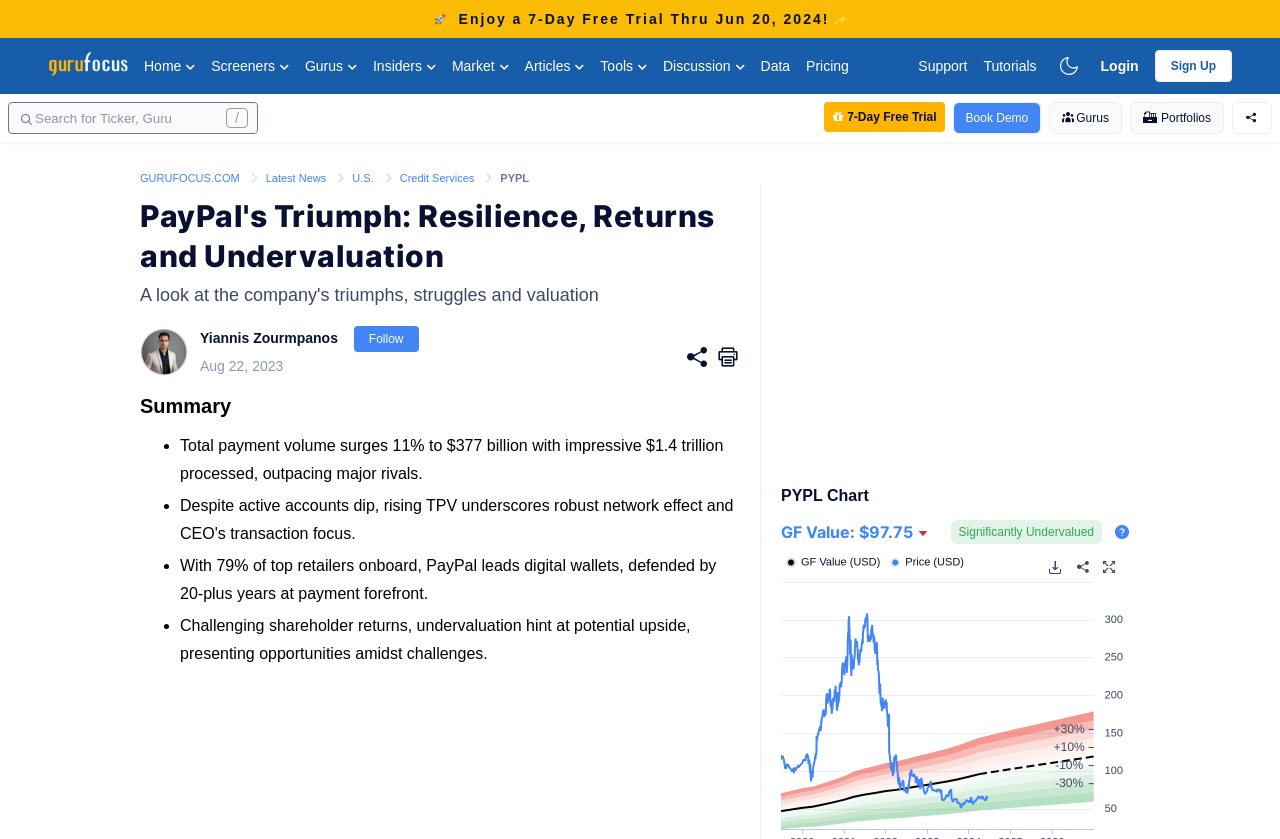Could you provide the bounding box coordinates for the portion of the screen to click to complete this instruction: "Click the '7-Day Free Trial' link"?

[0.644, 0.122, 0.738, 0.157]